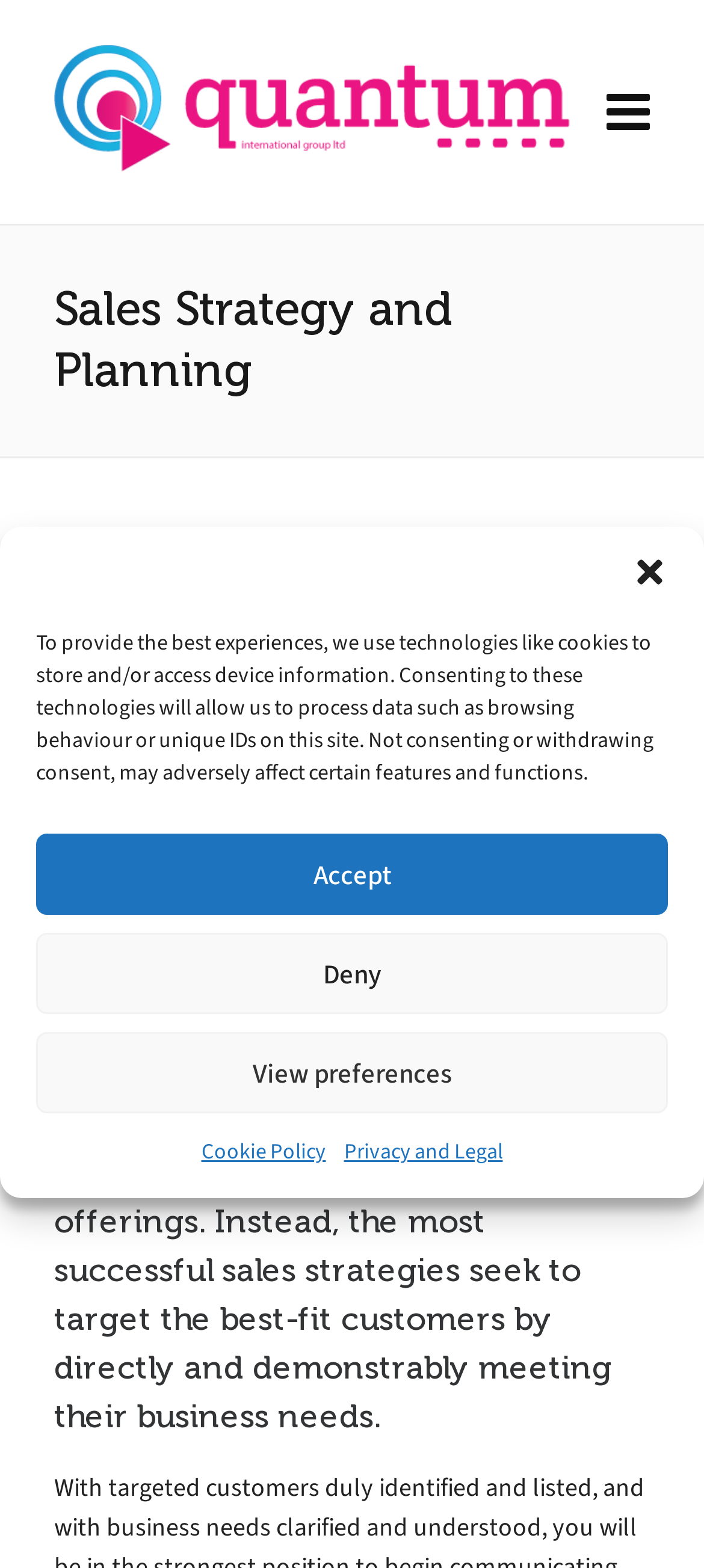Identify the bounding box of the UI element described as follows: "Privacy and Legal". Provide the coordinates as four float numbers in the range of 0 to 1 [left, top, right, bottom].

[0.488, 0.722, 0.714, 0.747]